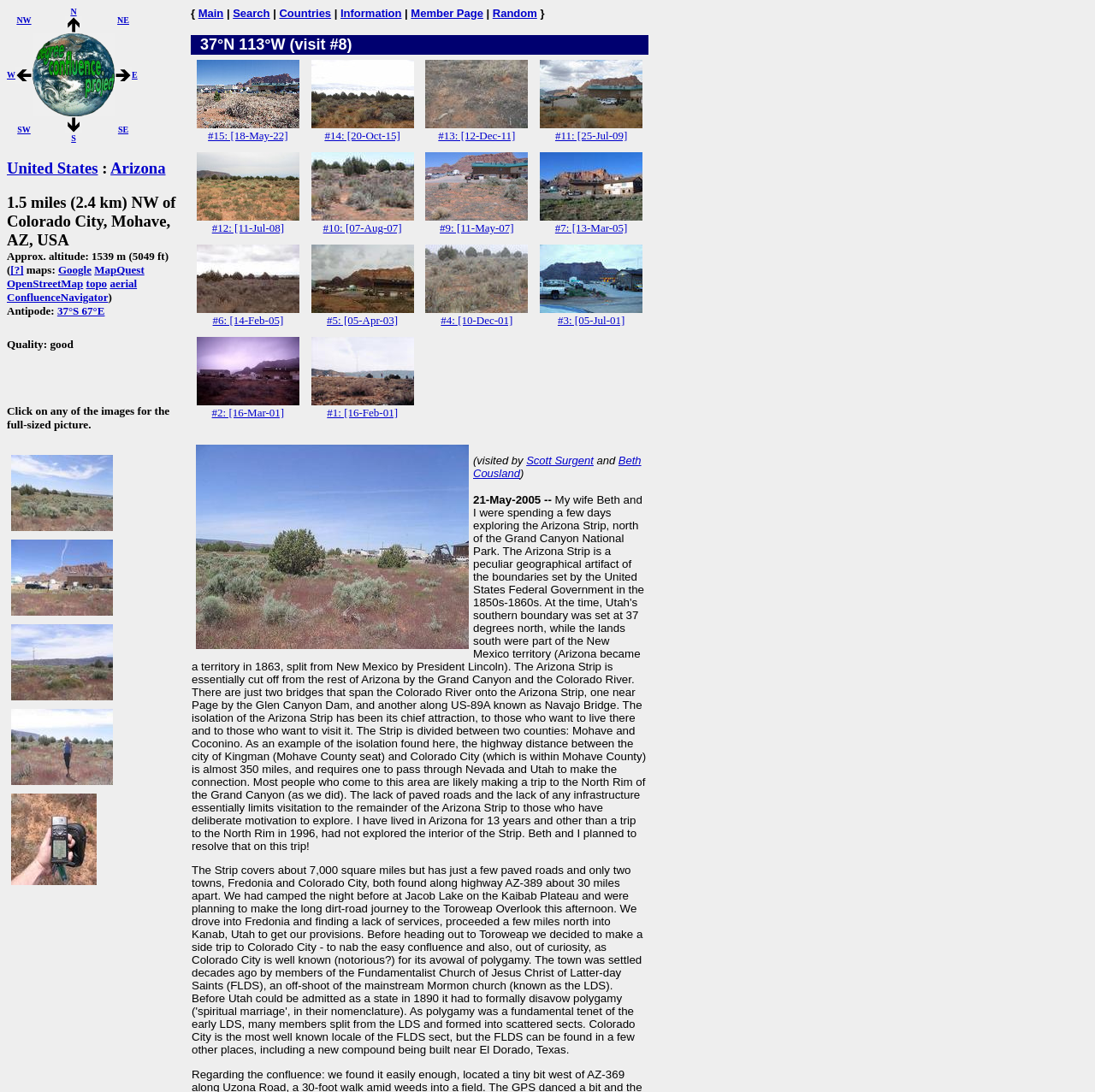Provide a one-word or short-phrase response to the question:
How many images are available for this confluence?

6